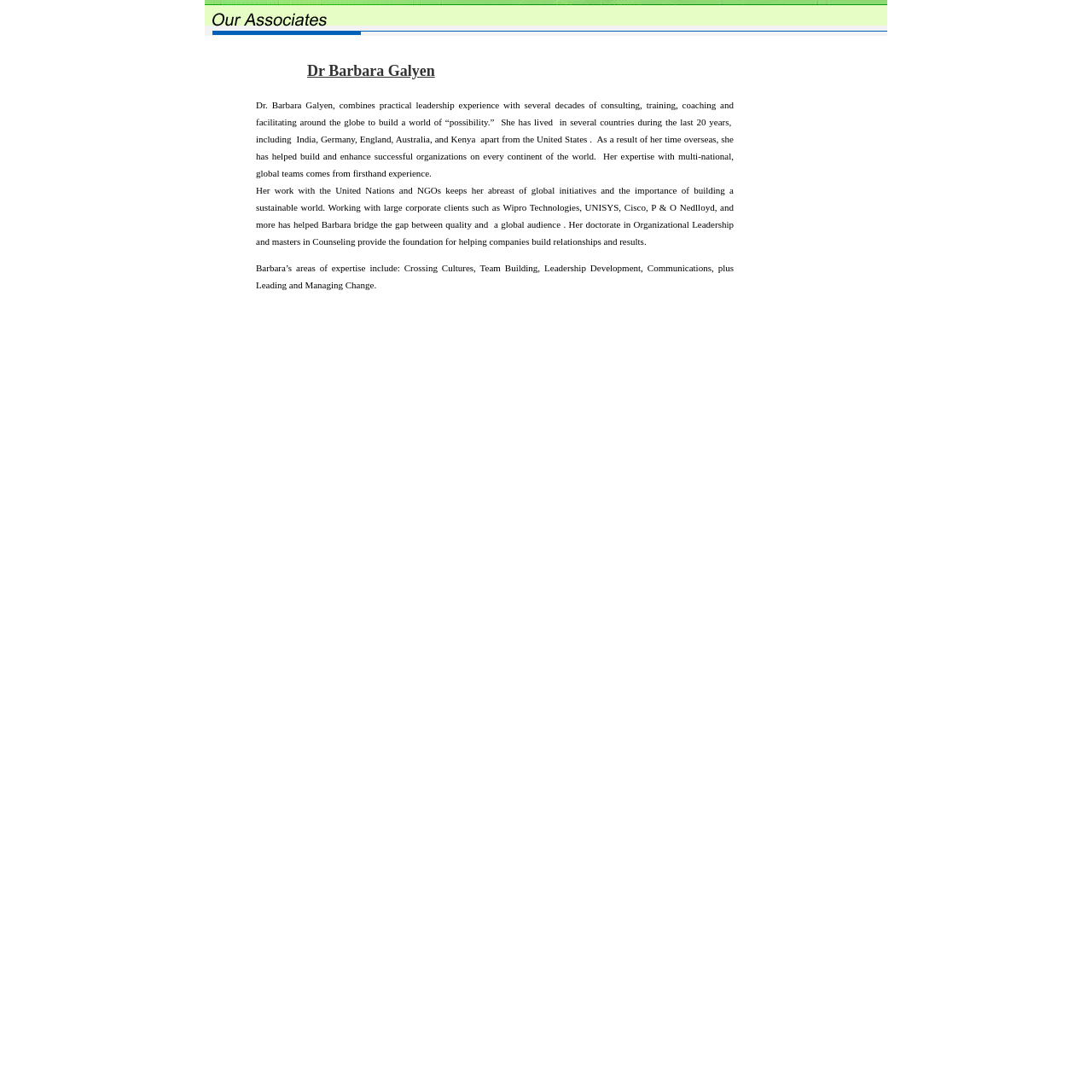What is one of Dr. Barbara Galyen's areas of expertise?
Examine the image closely and answer the question with as much detail as possible.

The webpage lists Dr. Barbara Galyen's areas of expertise, which include Crossing Cultures, Team Building, Leadership Development, Communications, and Leading and Managing Change. Therefore, one of her areas of expertise is Crossing Cultures.